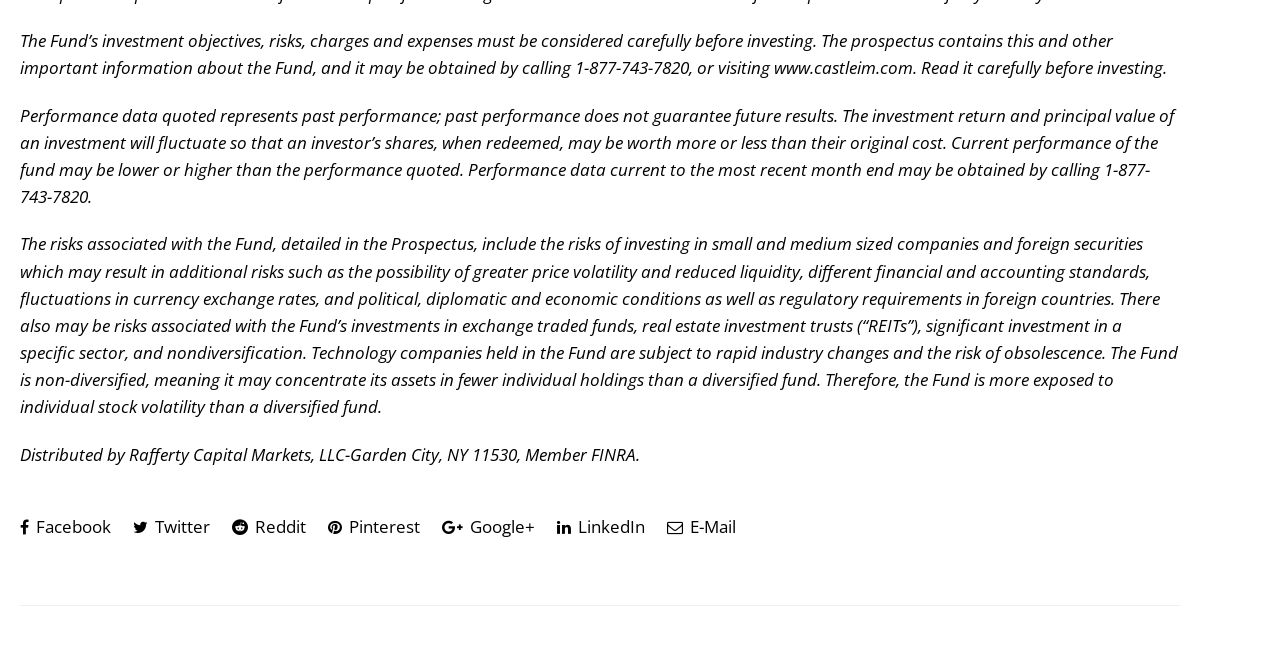Please answer the following question using a single word or phrase: 
What are the risks associated with the Fund?

Several risks